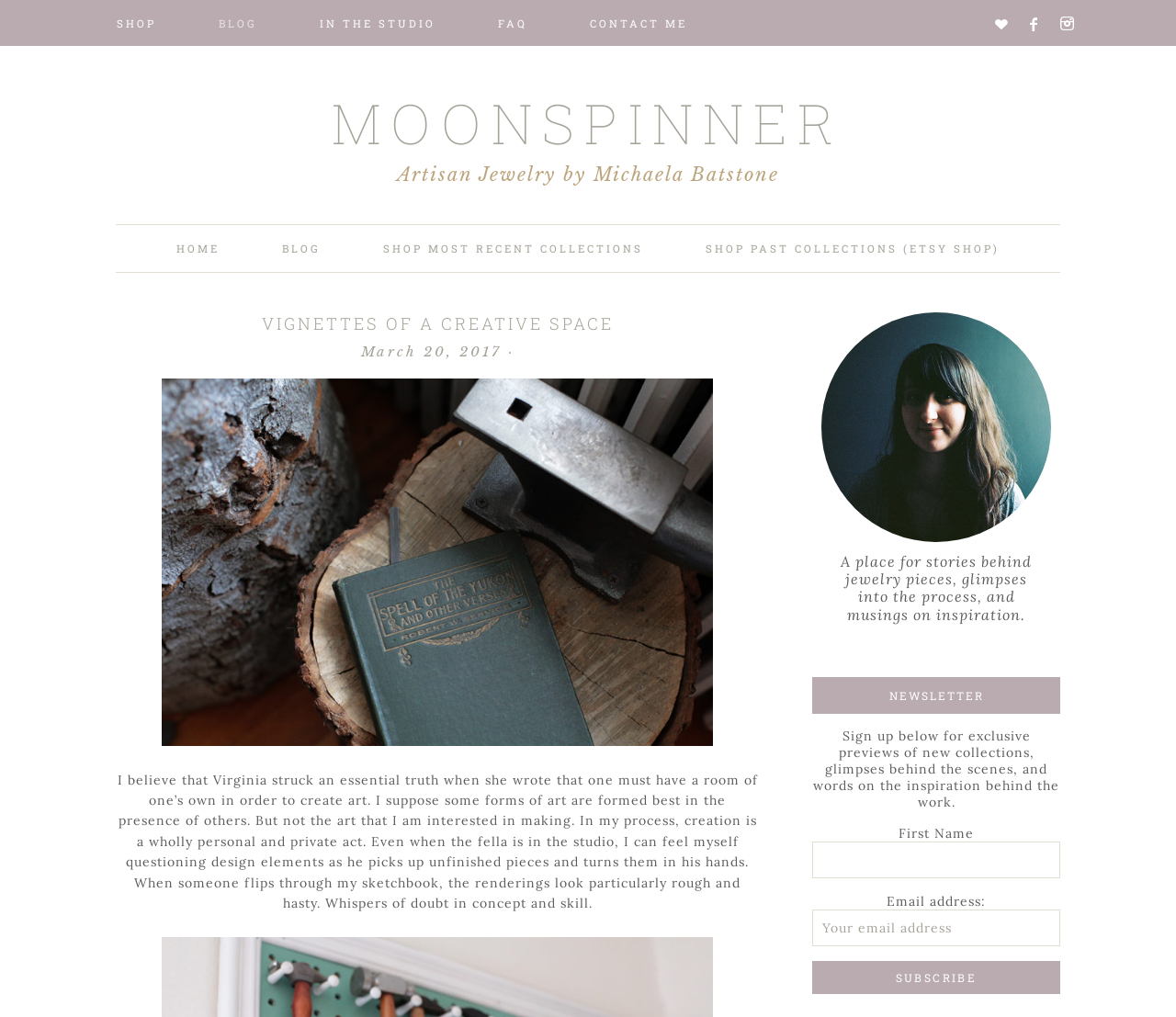Please pinpoint the bounding box coordinates for the region I should click to adhere to this instruction: "Click on MOONSPINNER".

[0.282, 0.085, 0.718, 0.156]